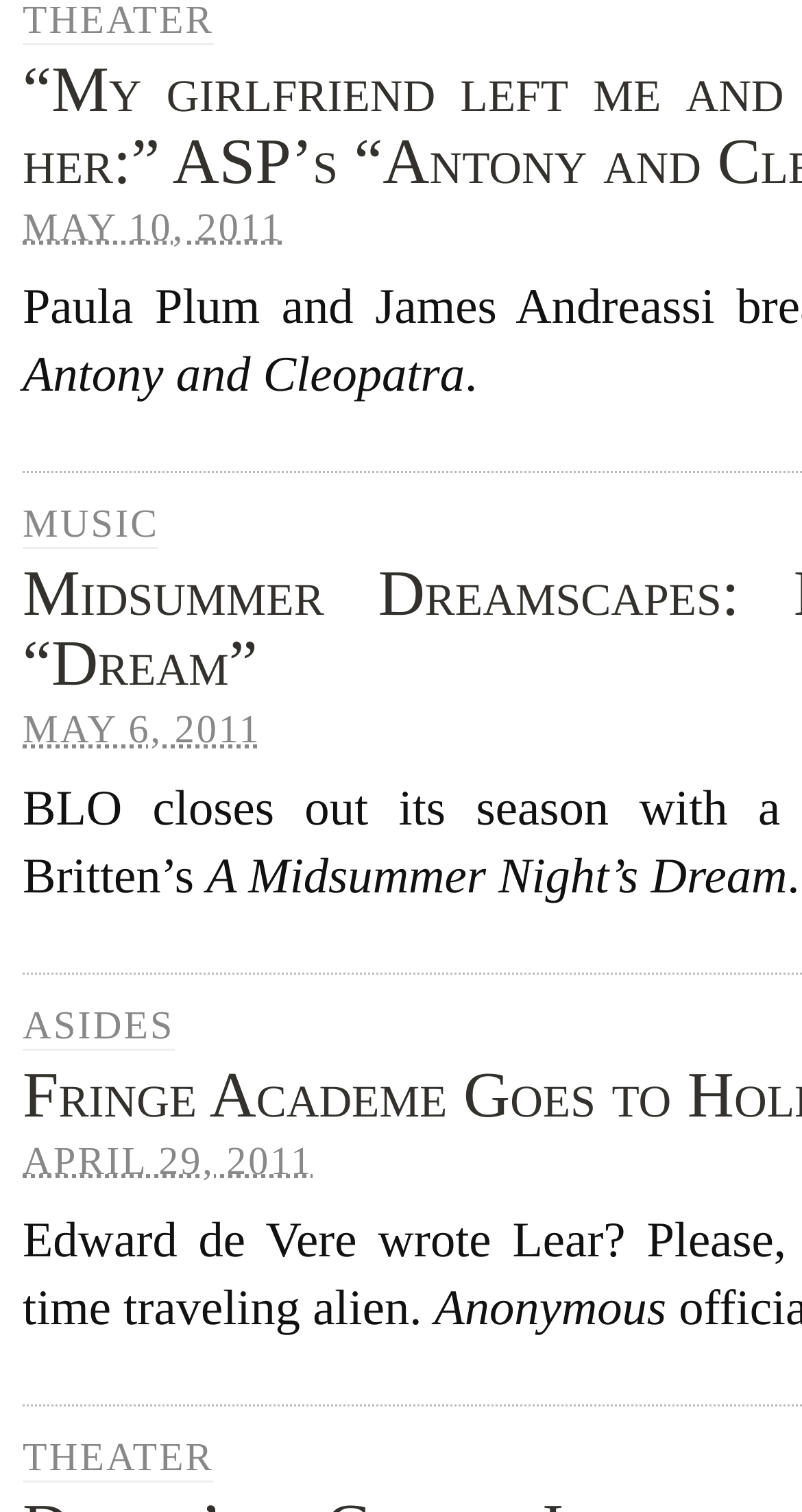Answer in one word or a short phrase: 
What is the date of the first event?

MAY 10, 2011